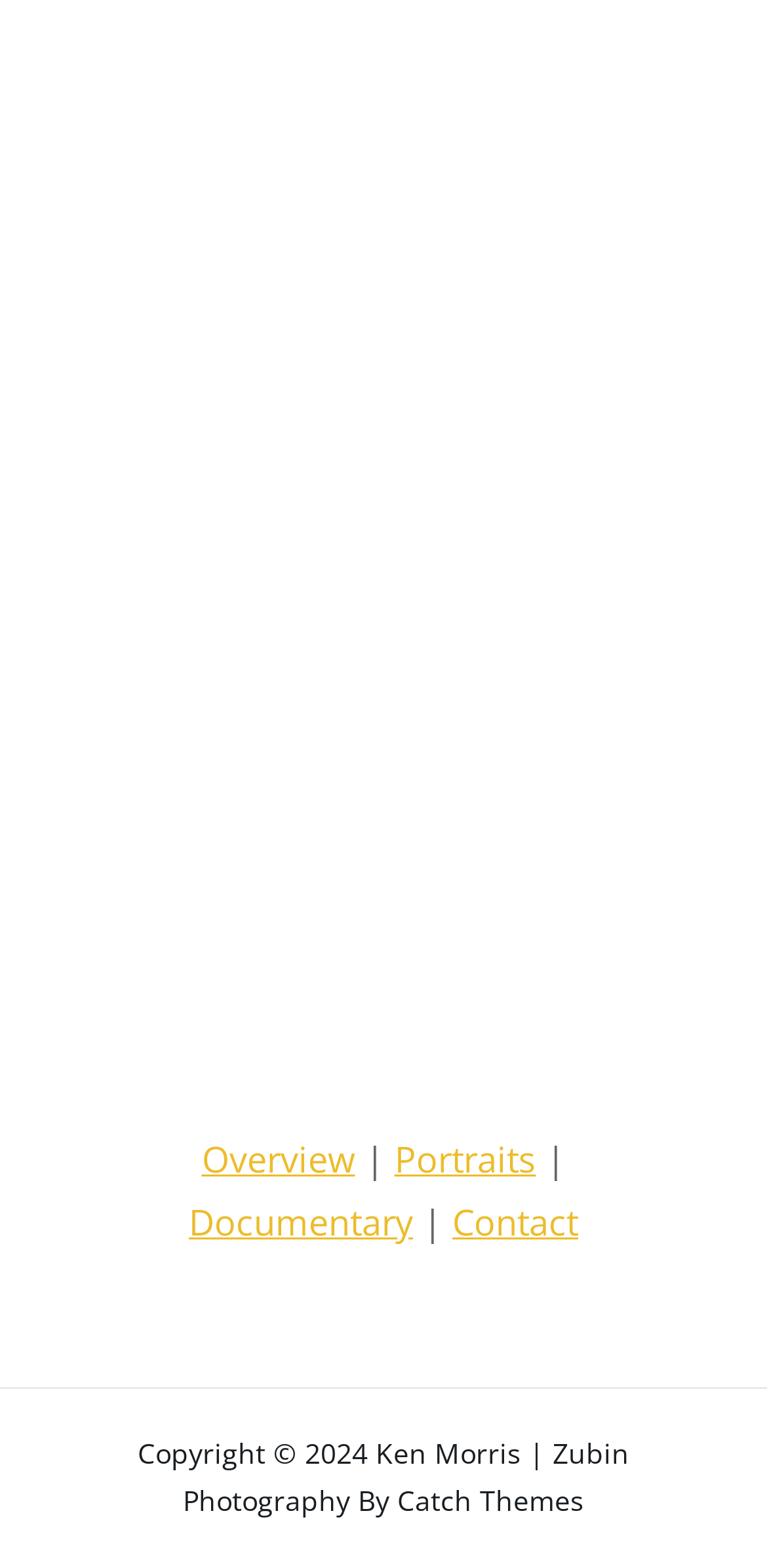Please determine the bounding box coordinates of the area that needs to be clicked to complete this task: 'Visit Ken Morris' website'. The coordinates must be four float numbers between 0 and 1, formatted as [left, top, right, bottom].

[0.49, 0.914, 0.679, 0.938]